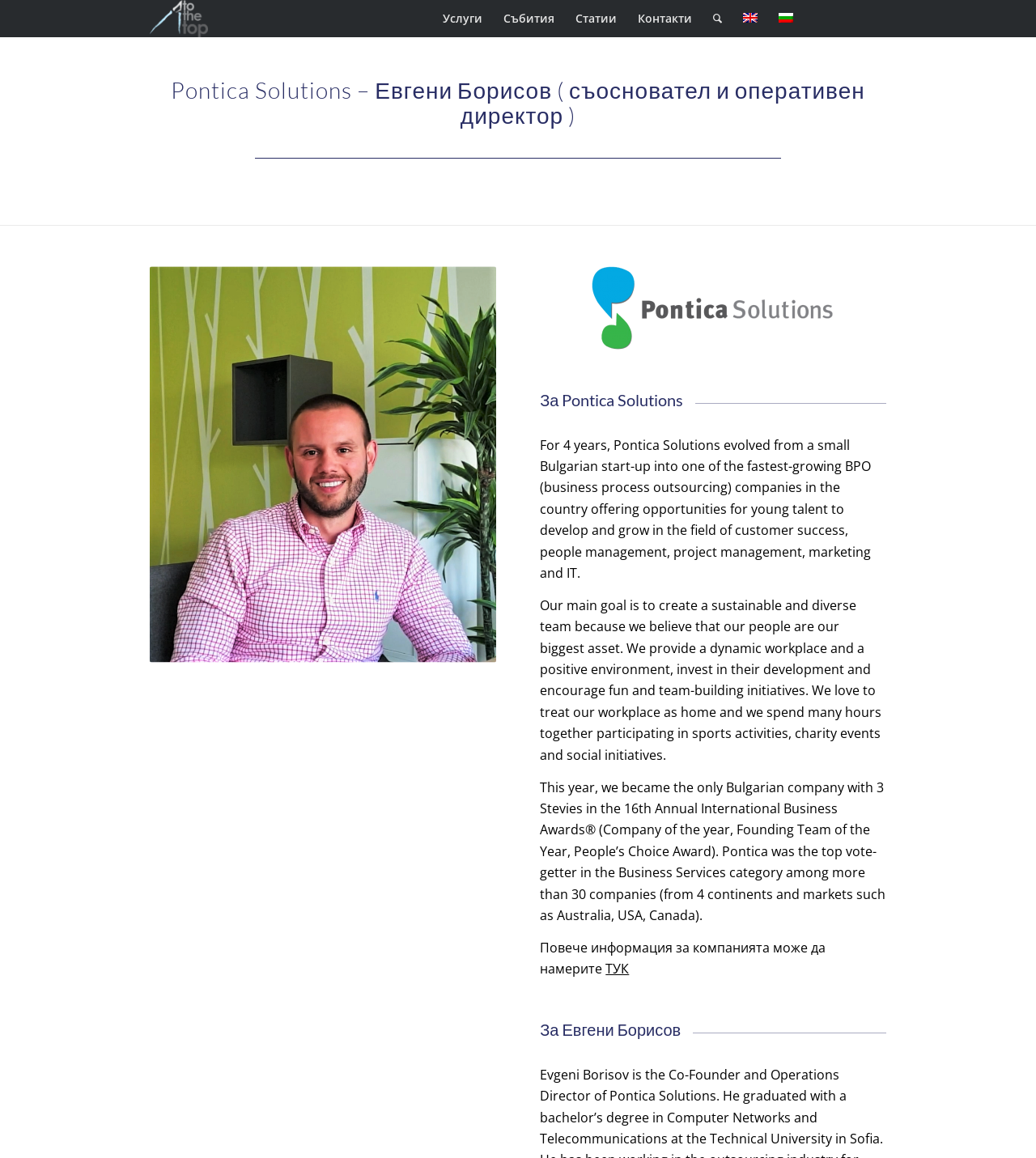How many social media links are there?
Using the screenshot, give a one-word or short phrase answer.

2